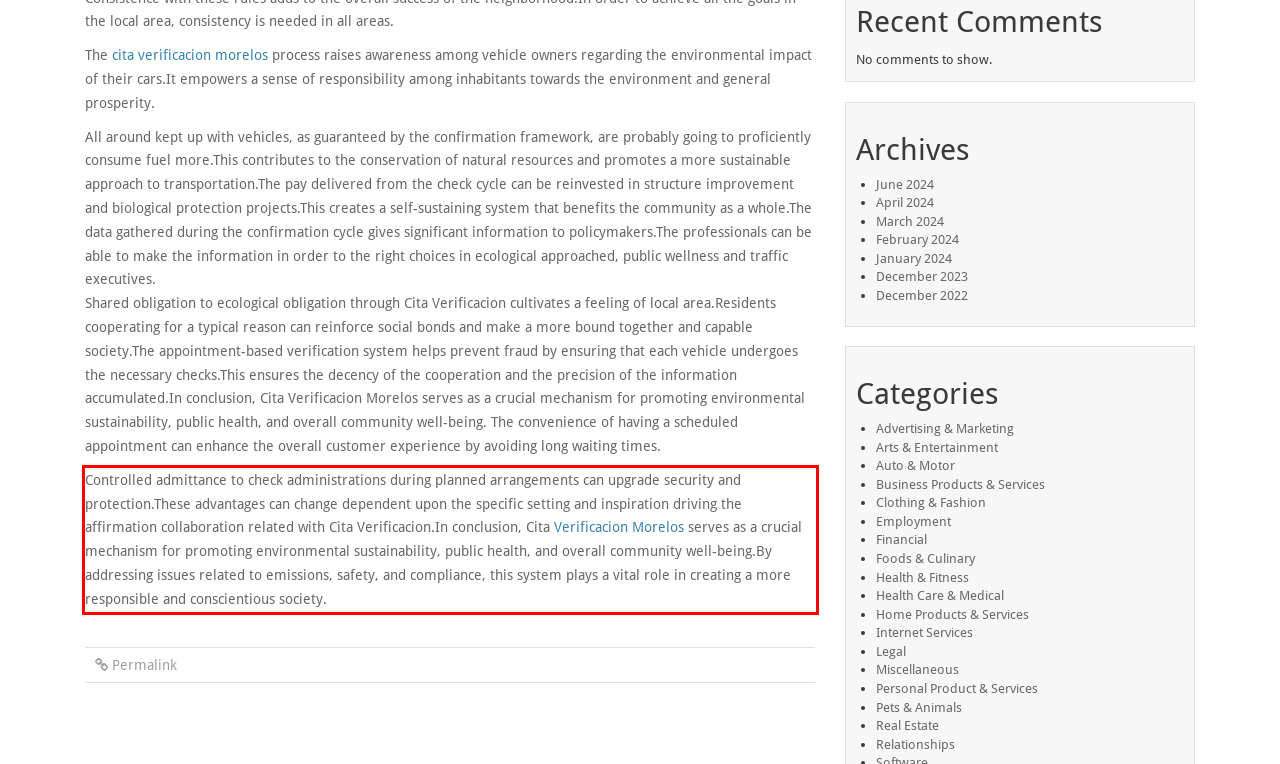Please analyze the screenshot of a webpage and extract the text content within the red bounding box using OCR.

Controlled admittance to check administrations during planned arrangements can upgrade security and protection.These advantages can change dependent upon the specific setting and inspiration driving the affirmation collaboration related with Cita Verificacion.In conclusion, Cita Verificacion Morelos serves as a crucial mechanism for promoting environmental sustainability, public health, and overall community well-being.By addressing issues related to emissions, safety, and compliance, this system plays a vital role in creating a more responsible and conscientious society.